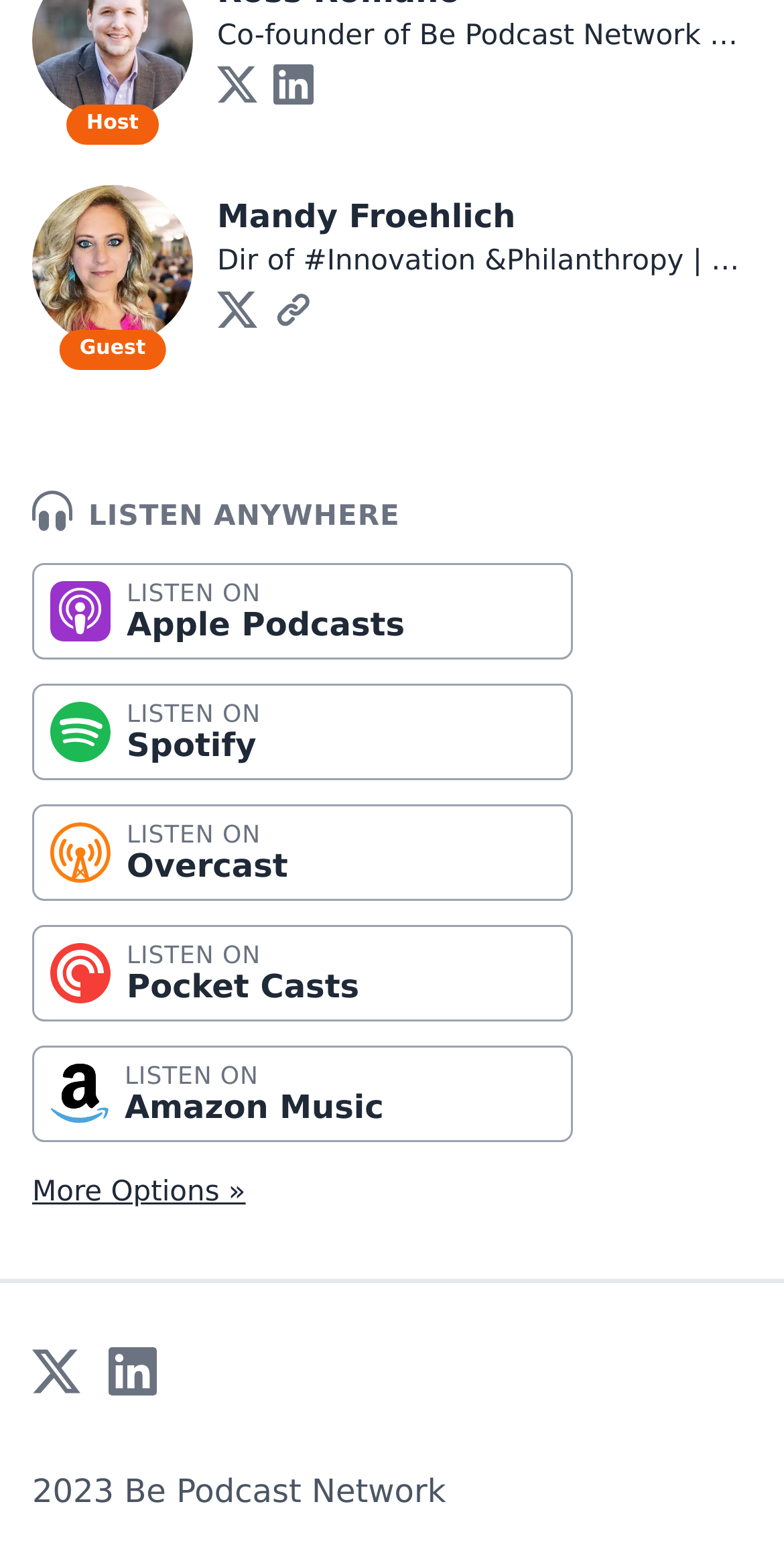Please specify the bounding box coordinates for the clickable region that will help you carry out the instruction: "Listen on Apple Podcasts".

[0.041, 0.362, 0.729, 0.424]